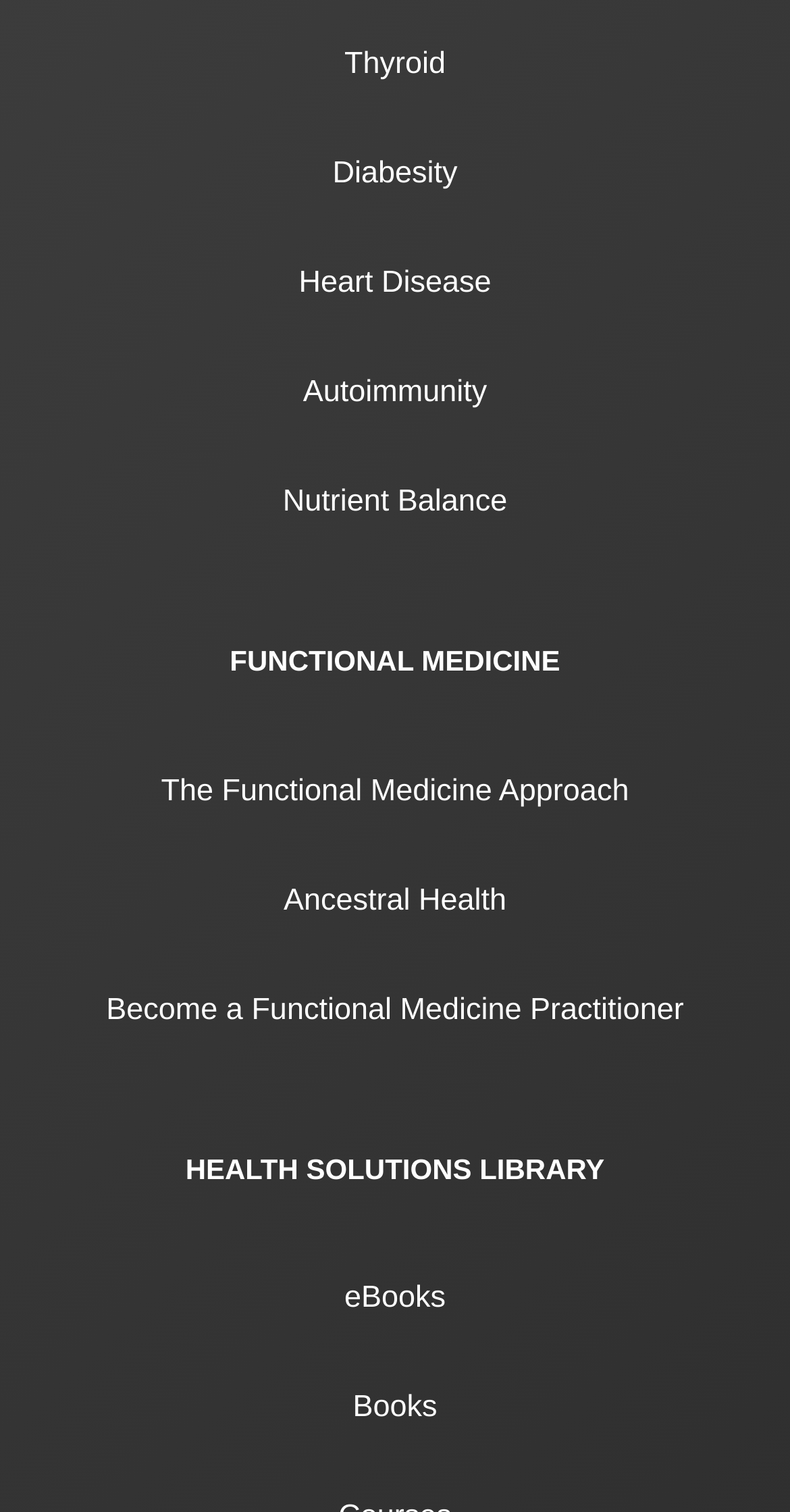Provide the bounding box coordinates of the UI element that matches the description: "The Functional Medicine Approach".

[0.081, 0.487, 0.919, 0.56]